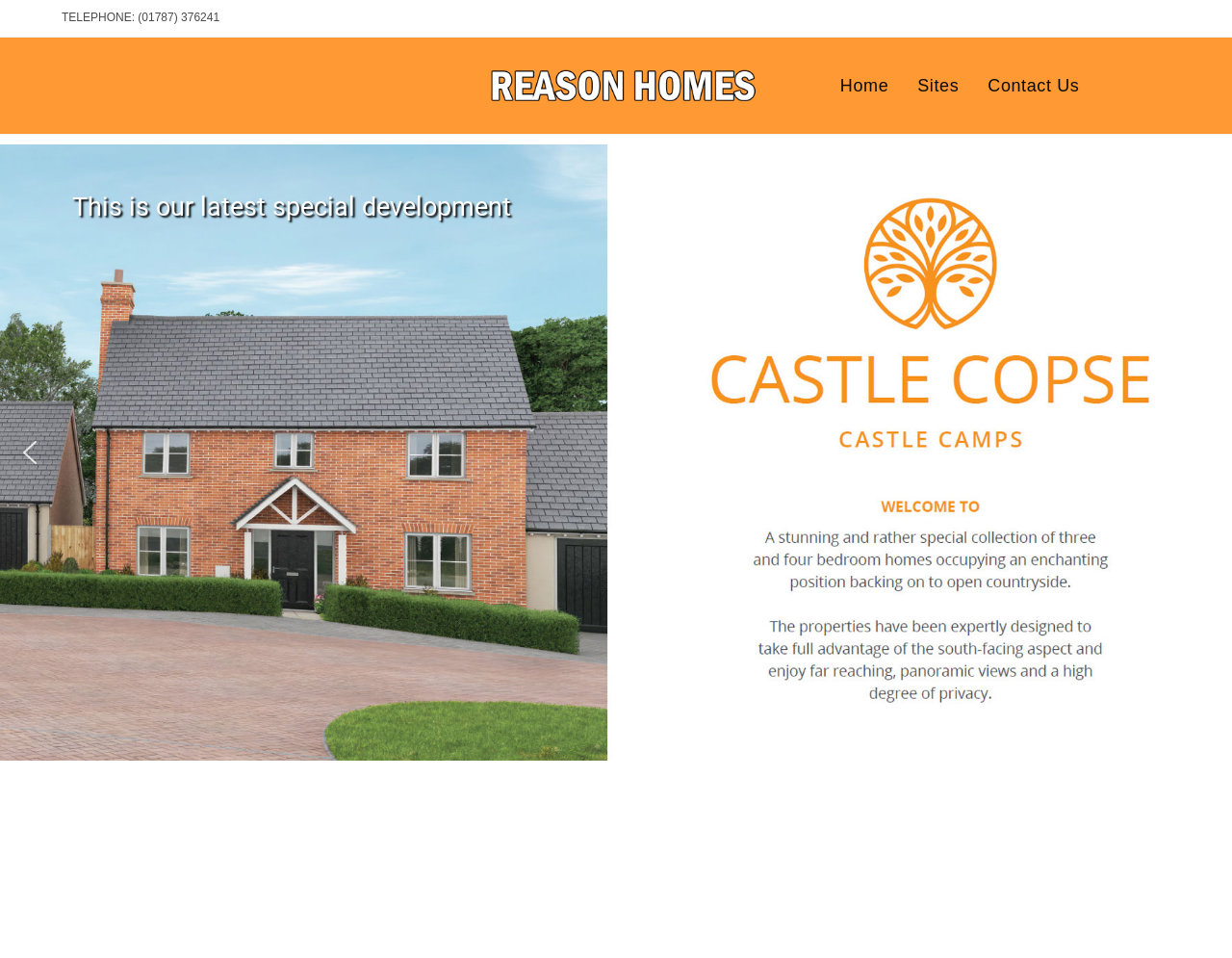Using the details in the image, give a detailed response to the question below:
What is the phone number on the webpage?

I found the phone number by looking at the static text element at the top of the webpage, which says 'TELEPHONE: (01787) 376241'.